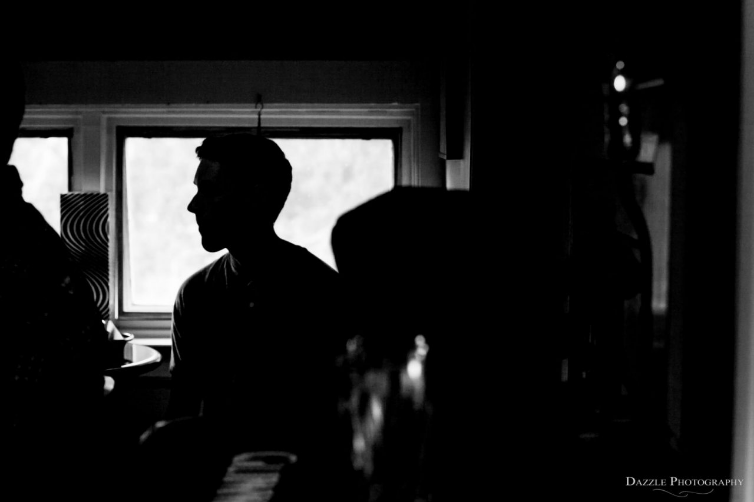Reply to the question with a brief word or phrase: What is the subject's facial expression?

Contemplative